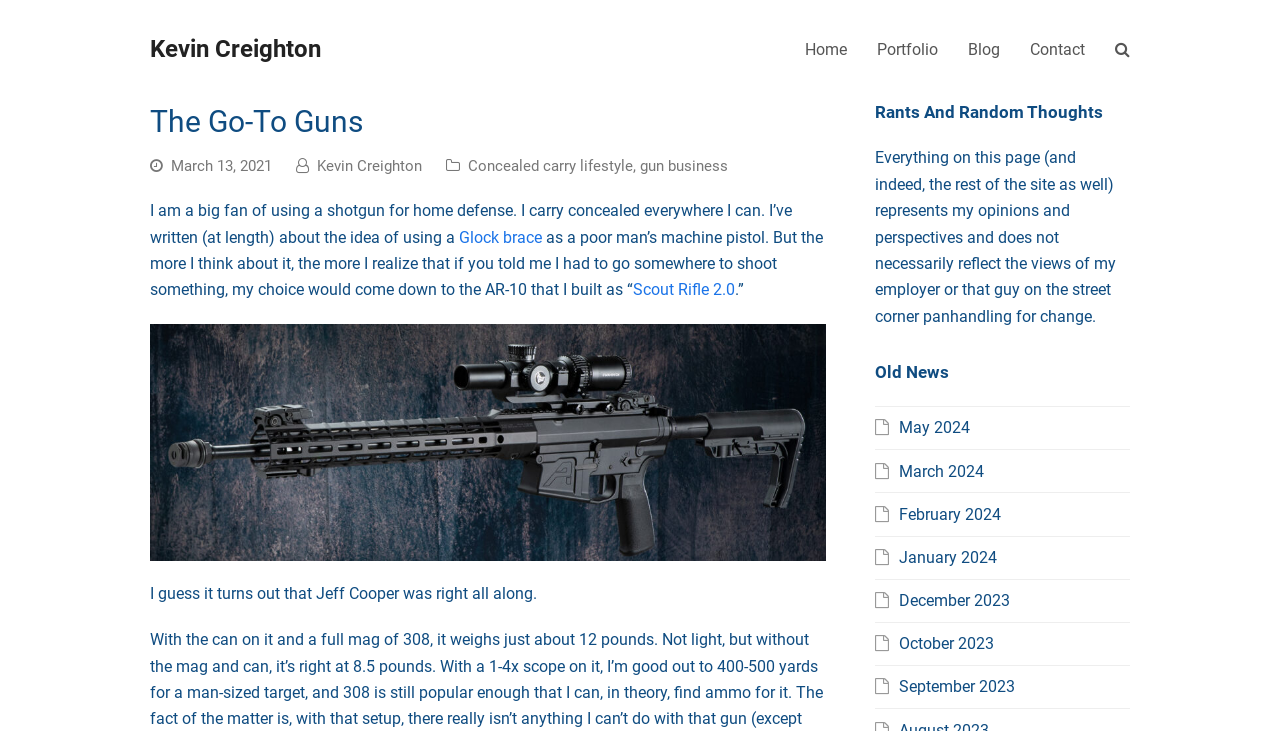Identify the bounding box coordinates for the UI element described by the following text: "March 2024". Provide the coordinates as four float numbers between 0 and 1, in the format [left, top, right, bottom].

[0.684, 0.631, 0.769, 0.657]